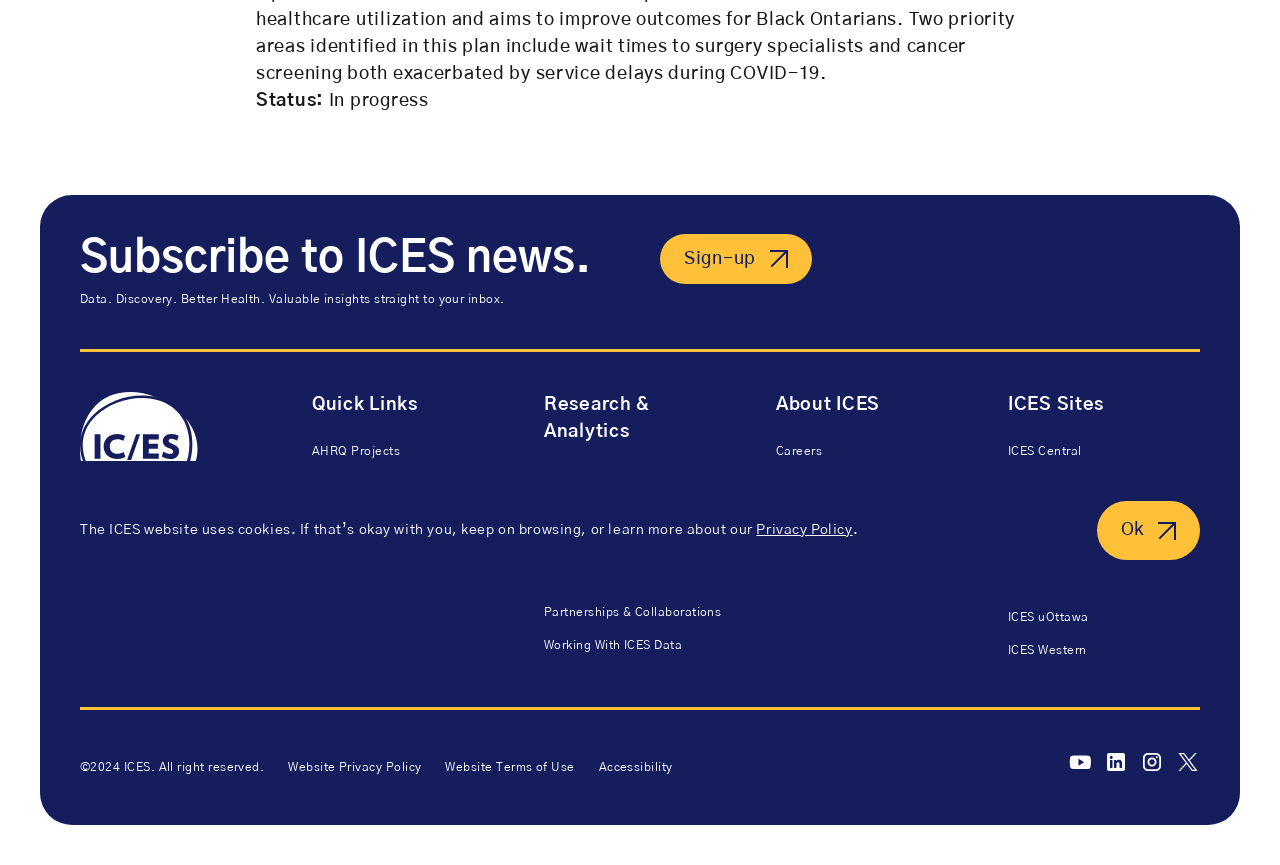Predict the bounding box of the UI element based on this description: "SPUA-80A/B".

None